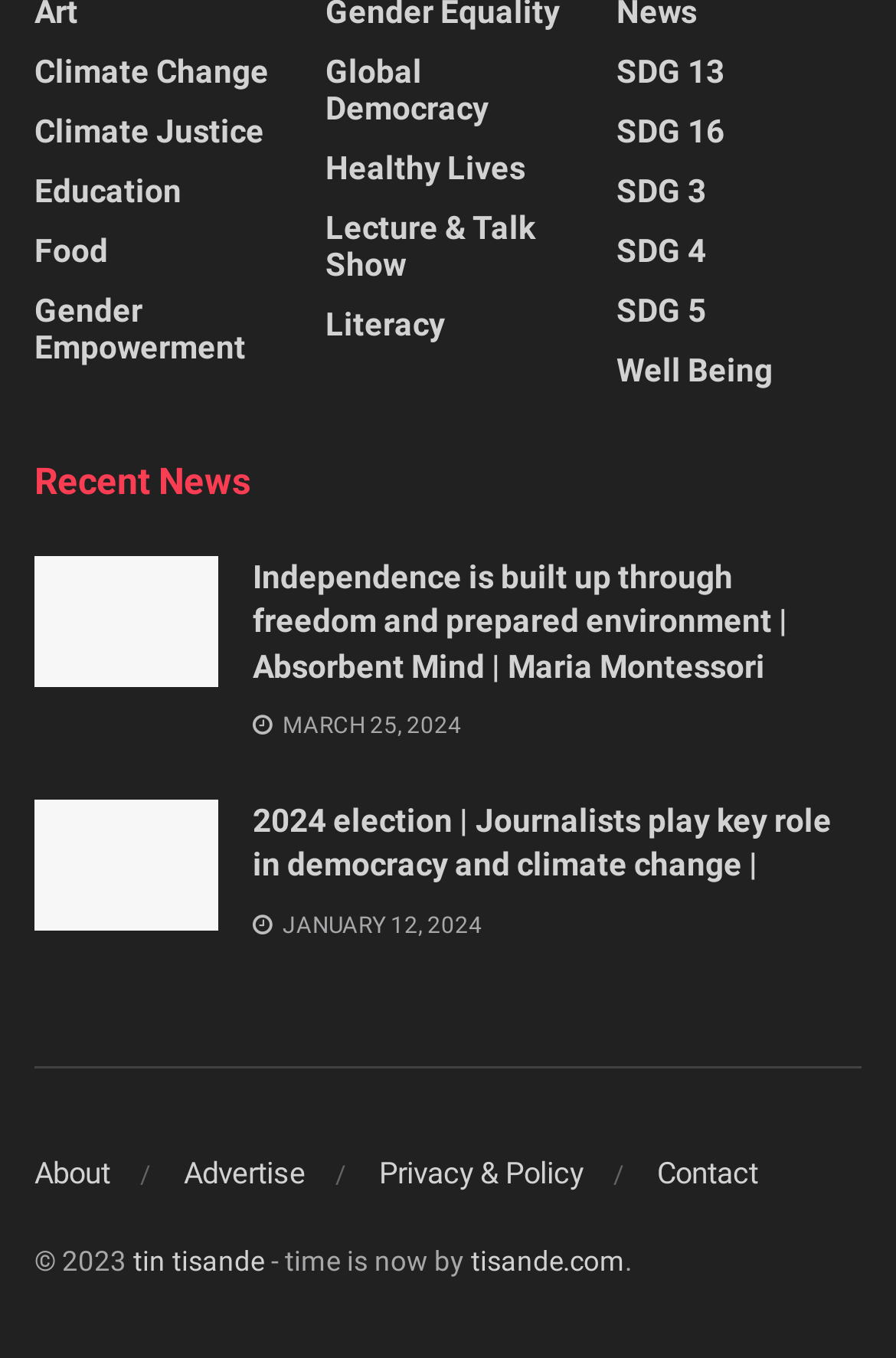Determine the bounding box coordinates of the clickable region to execute the instruction: "Check the website's contact information". The coordinates should be four float numbers between 0 and 1, denoted as [left, top, right, bottom].

[0.733, 0.851, 0.846, 0.876]